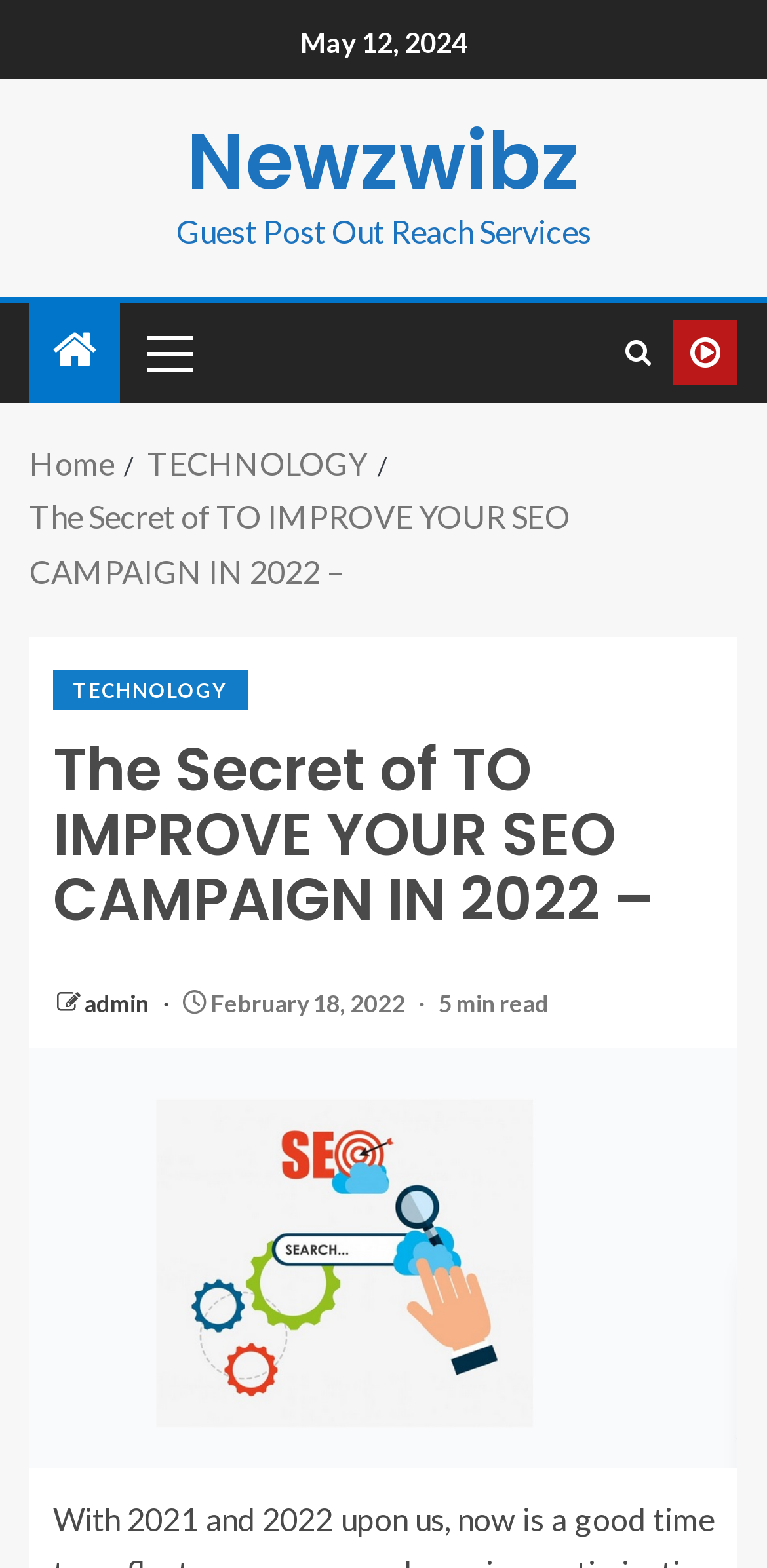Determine the coordinates of the bounding box for the clickable area needed to execute this instruction: "click on the Newzwibz link".

[0.244, 0.068, 0.756, 0.138]